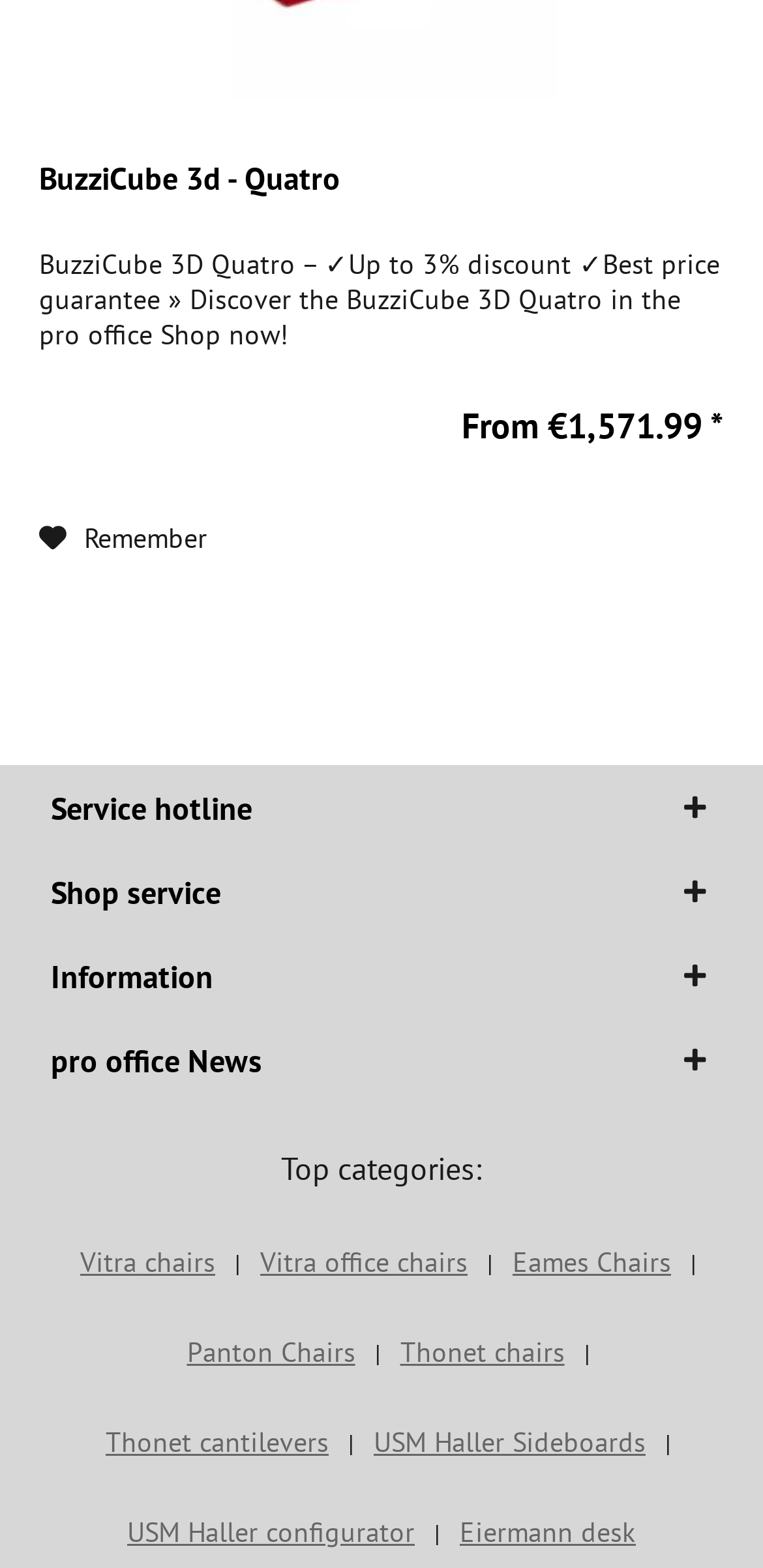Can you find the bounding box coordinates for the element that needs to be clicked to execute this instruction: "Explore USM Haller configurator"? The coordinates should be given as four float numbers between 0 and 1, i.e., [left, top, right, bottom].

[0.149, 0.957, 0.562, 0.997]